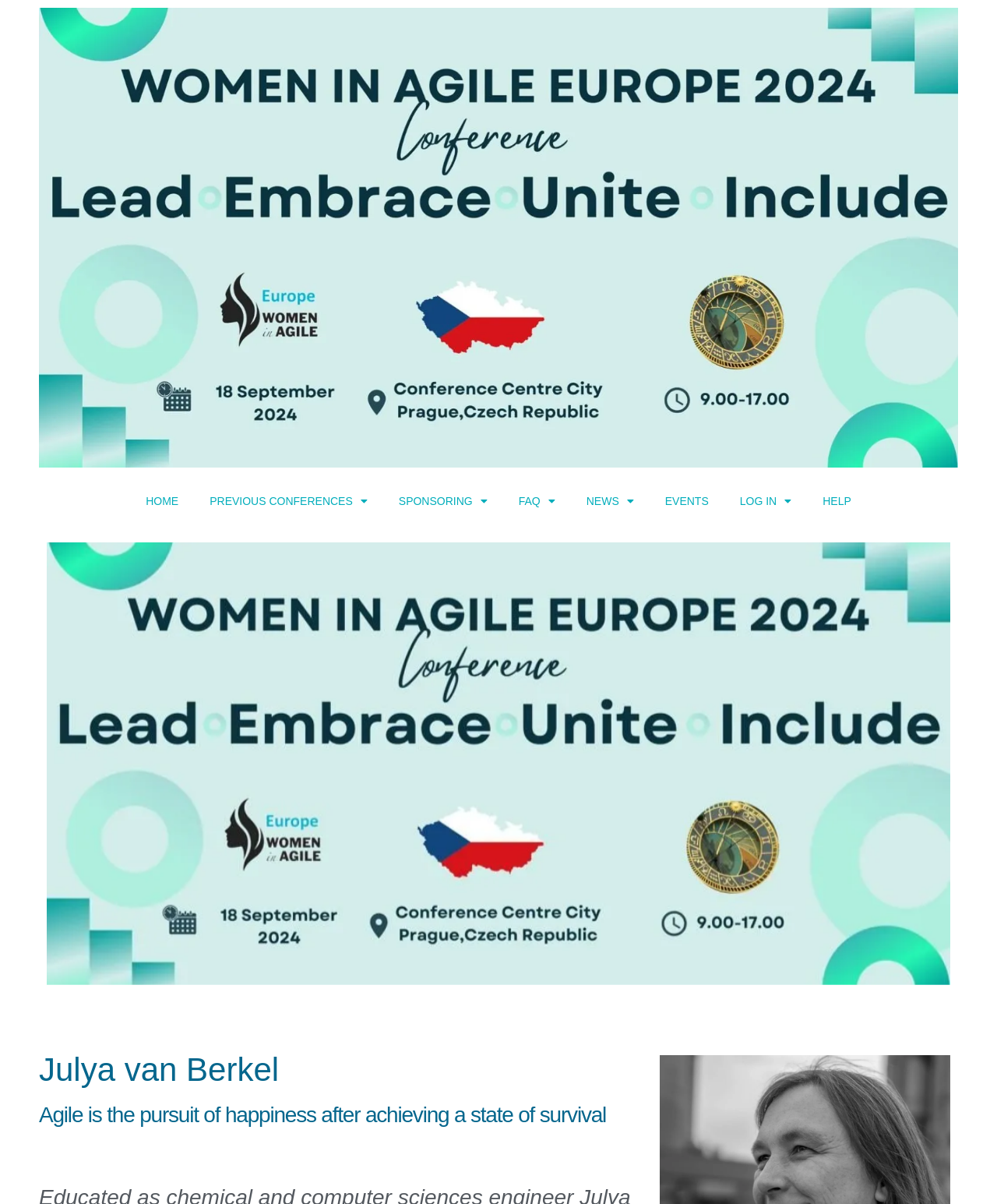How many links are there in the top navigation bar that have a dropdown menu?
Using the image, provide a concise answer in one word or a short phrase.

4